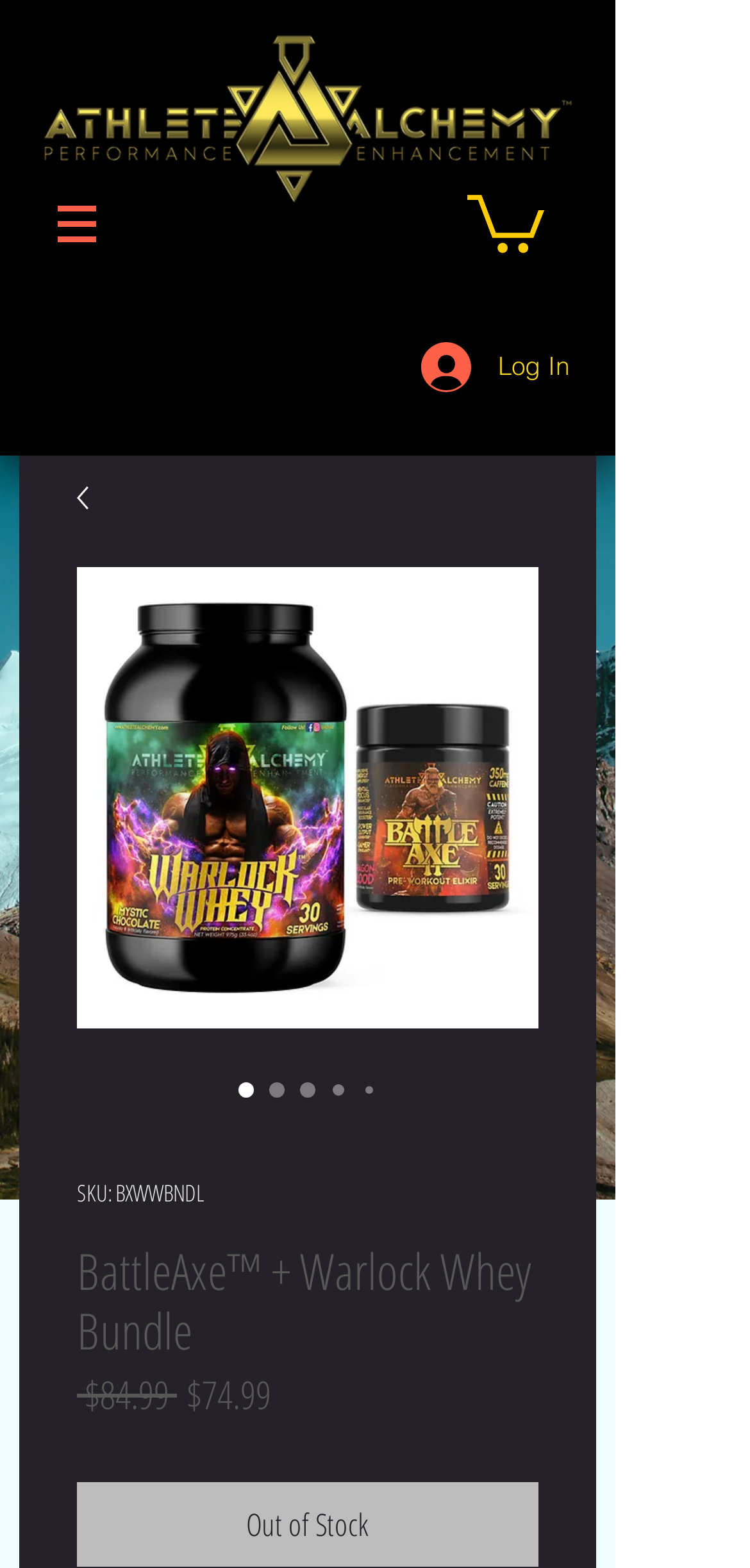Please give a one-word or short phrase response to the following question: 
What is the name of the product bundle?

BattleAxe + Warlock Whey Bundle